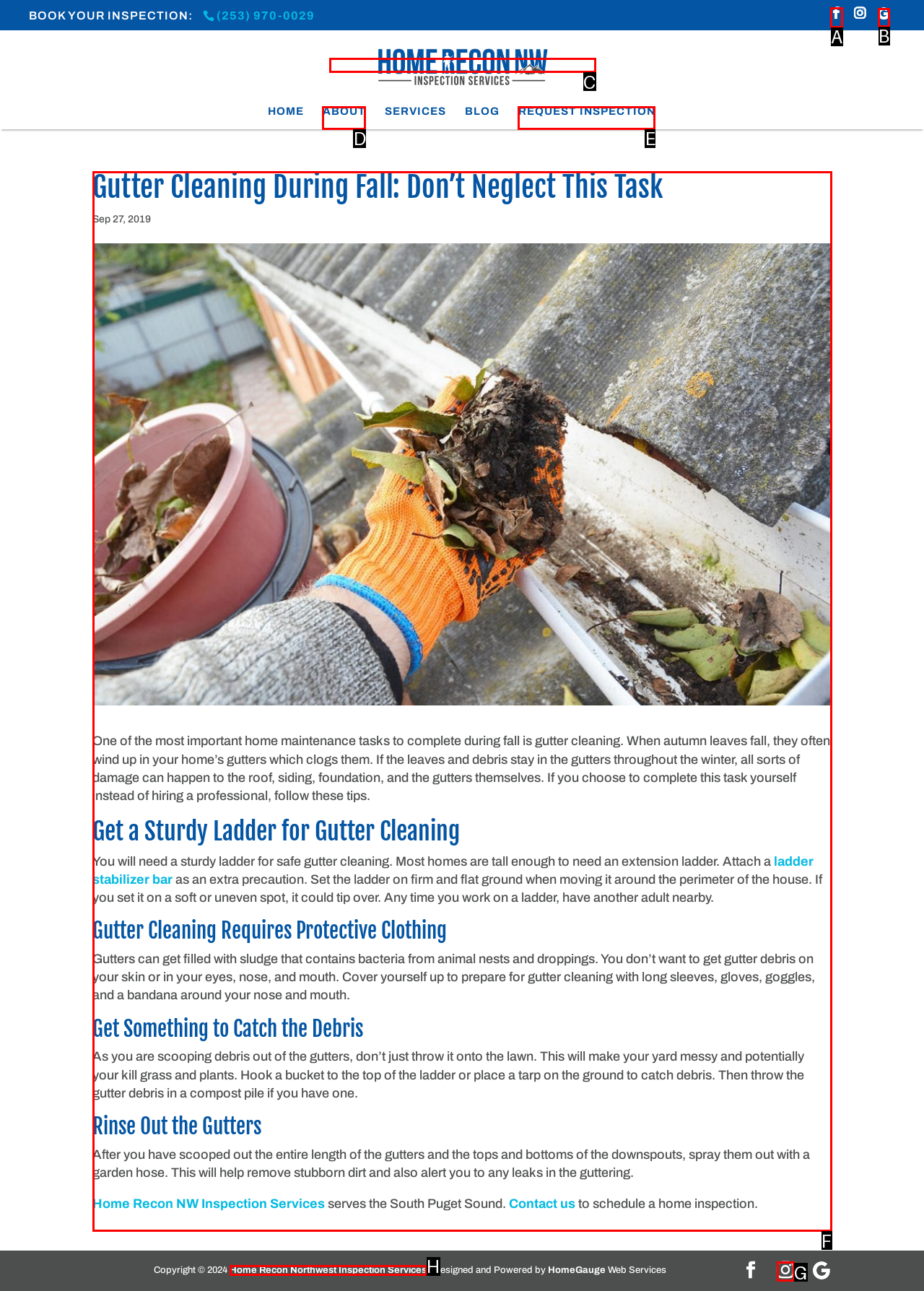What letter corresponds to the UI element to complete this task: Read the article about 'Gutter Cleaning During Fall'
Answer directly with the letter.

F